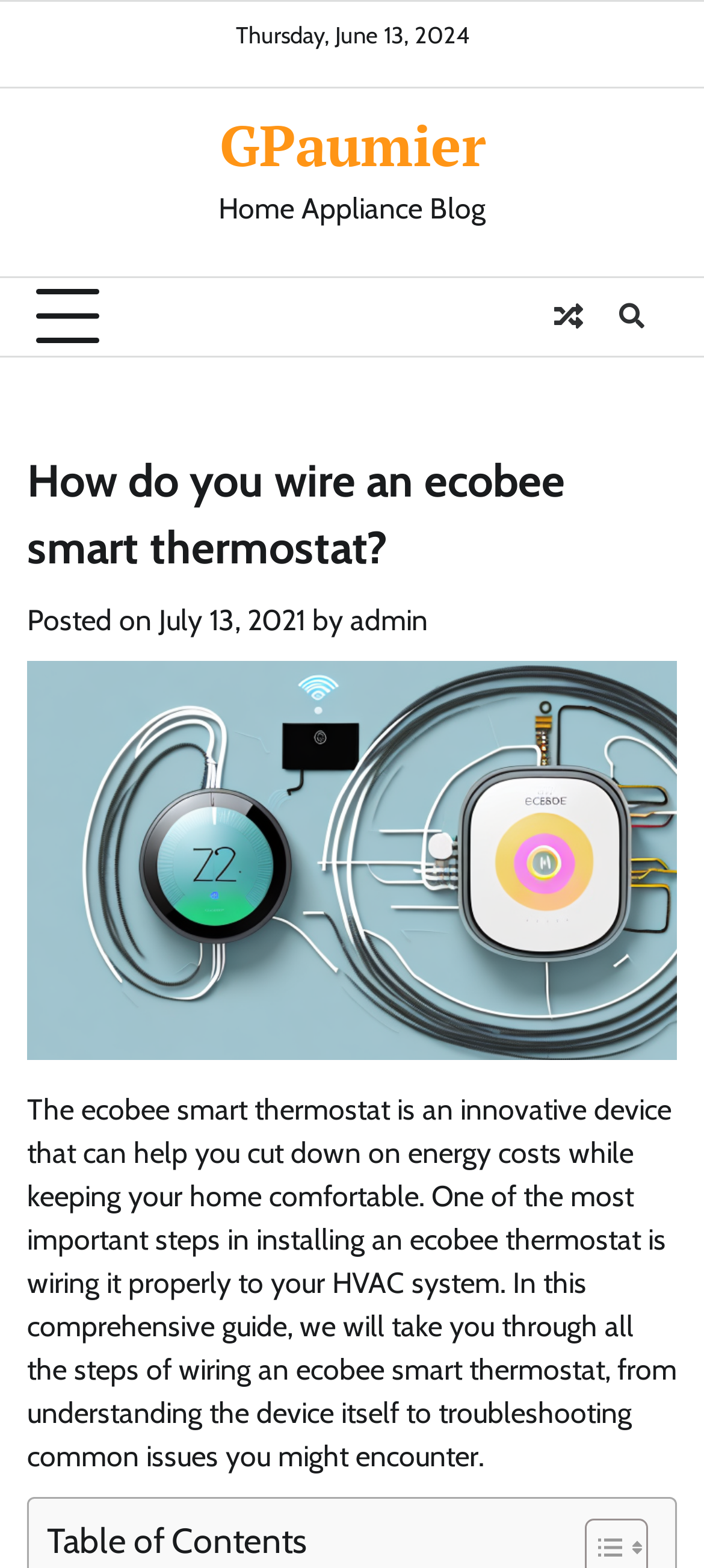Identify and provide the bounding box coordinates of the UI element described: "title="View Random Post"". The coordinates should be formatted as [left, top, right, bottom], with each number being a float between 0 and 1.

[0.769, 0.184, 0.846, 0.219]